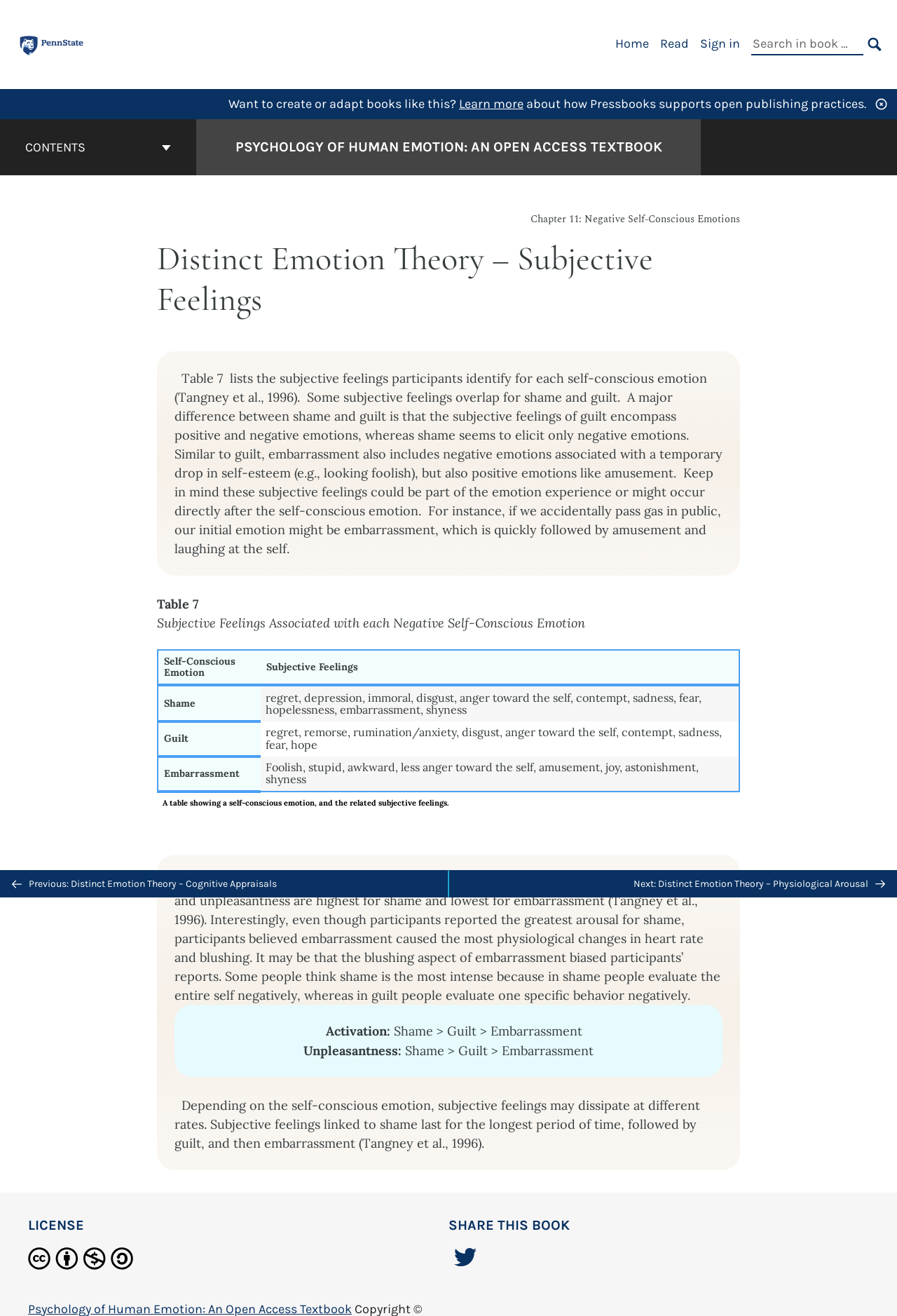What is the order of activation experienced with each emotion? Look at the image and give a one-word or short phrase answer.

Shame > Guilt > Embarrassment